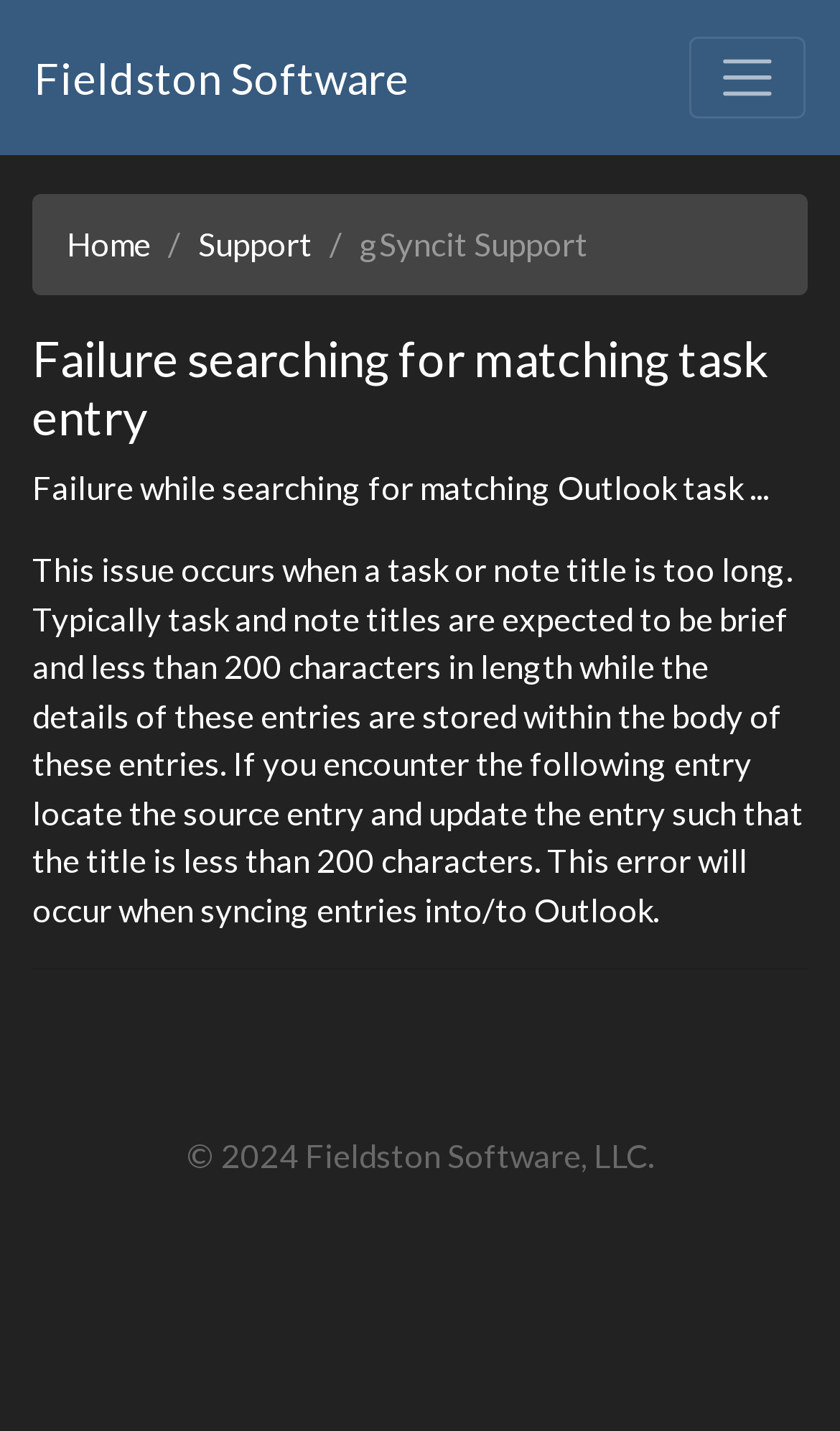Describe all significant elements and features of the webpage.

The webpage is titled "Fieldston Software" and appears to be a support page for the company's software, specifically gSyncit. At the top left, there is a link with the same title as the webpage, "Fieldston Software". Next to it, on the top right, is a button labeled "Toggle navigation" that controls a responsive navigation bar.

Below the top navigation, there are three static text elements aligned horizontally, labeled "Home", "Support", and "gSyncit Support", which likely serve as navigation links.

The main content of the page is focused on an error message, with a heading that reads "Failure searching for matching task entry". Below the heading, there is a static text element that explains the error, stating that it occurs when a task or note title is too long. The text provides a solution to the problem, advising users to locate the source entry and update the title to be less than 200 characters.

Underneath the error message, there is a horizontal separator line. At the bottom of the page, there is a footer section that contains a static text element with the company's copyright information, "© 2024 Fieldston Software, LLC."